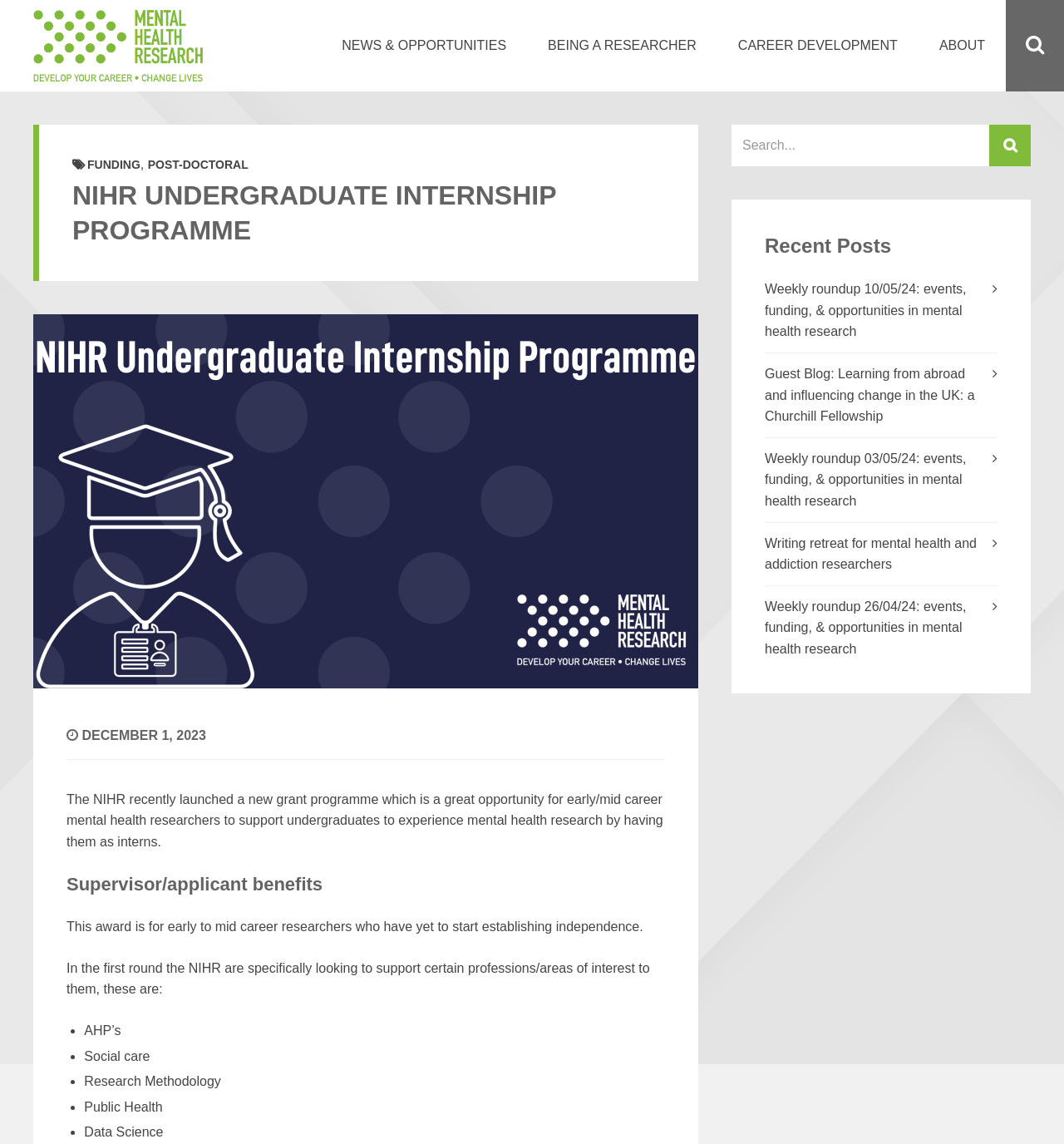What are the areas of interest for the NIHR?
Look at the image and respond with a one-word or short-phrase answer.

AHP’s, Social care, Research Methodology, Public Health, Data Science